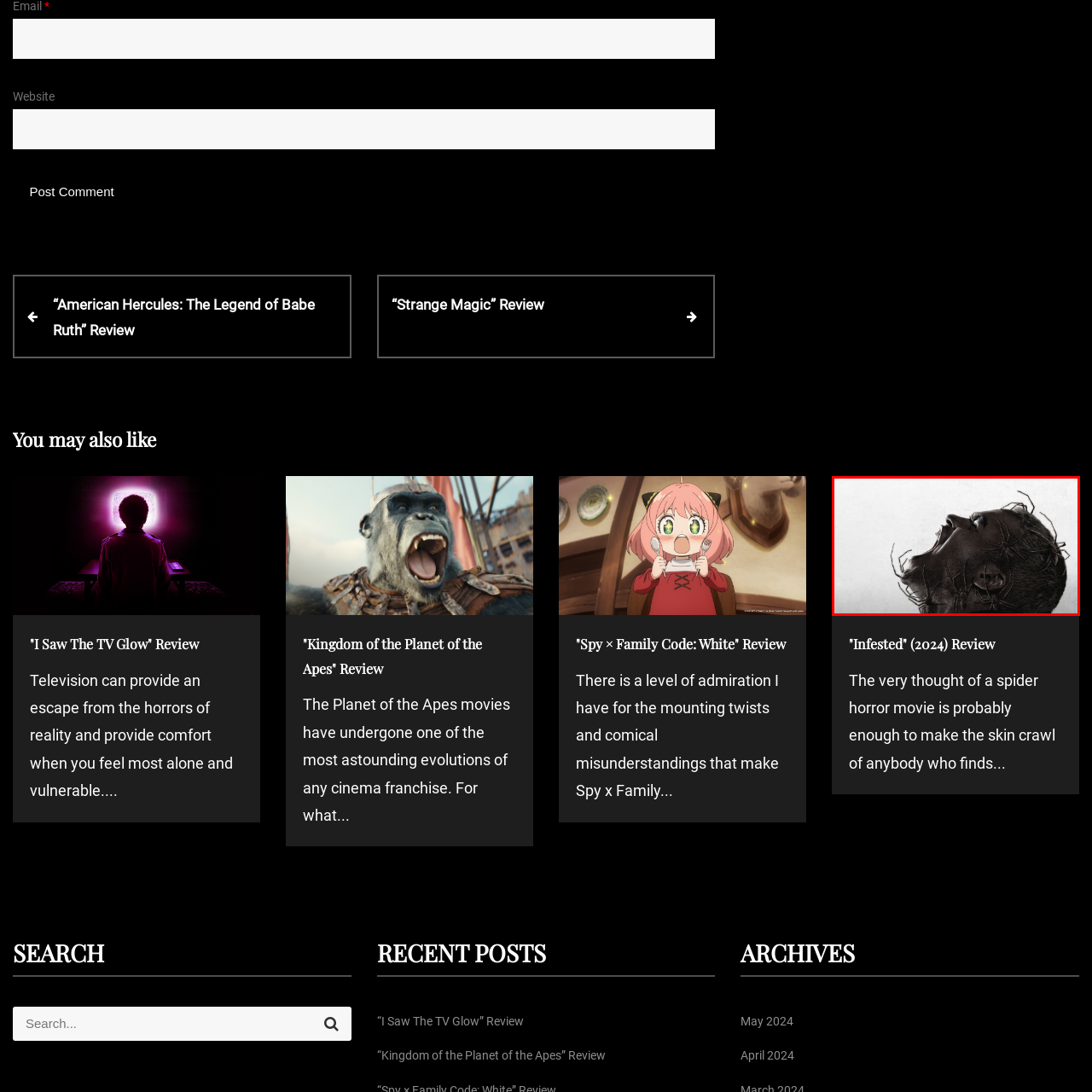Describe the features and objects visible in the red-framed section of the image in detail.

The image features a striking and unsettling visual from the horror movie "Infested" (2024). It depicts a close-up of a man's face, mouth agape in a scream, with numerous spiders crawling over him. The stark background enhances the tension, focusing attention on the man's expression of terror and the invasive presence of the spiders. This imagery artfully conveys themes of fear and entrapment, evoking a visceral reaction that is characteristic of the horror genre. The aesthetic design blends elements of psychological horror with creature features, capturing a moment that promises a chilling cinematic experience.